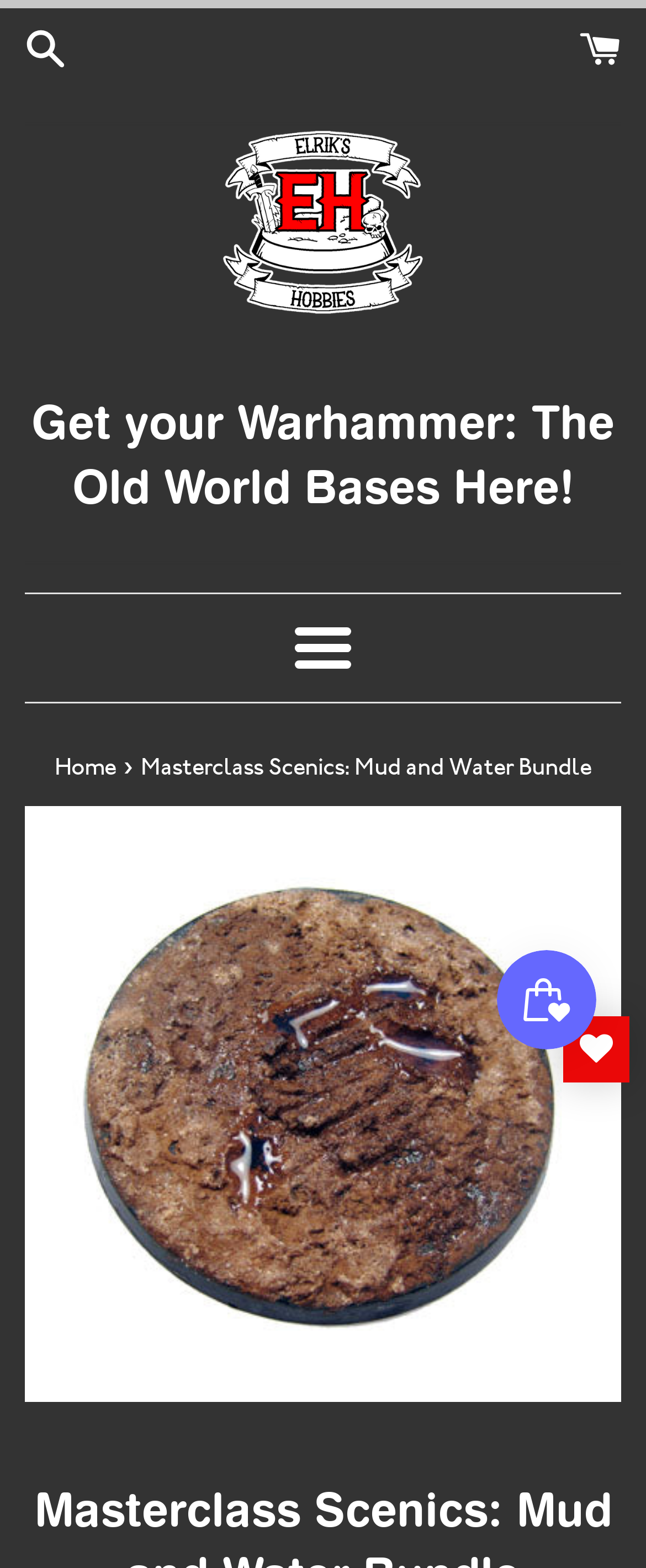Given the description My Wishlist, predict the bounding box coordinates of the UI element. Ensure the coordinates are in the format (top-left x, top-left y, bottom-right x, bottom-right y) and all values are between 0 and 1.

[0.872, 0.648, 0.974, 0.69]